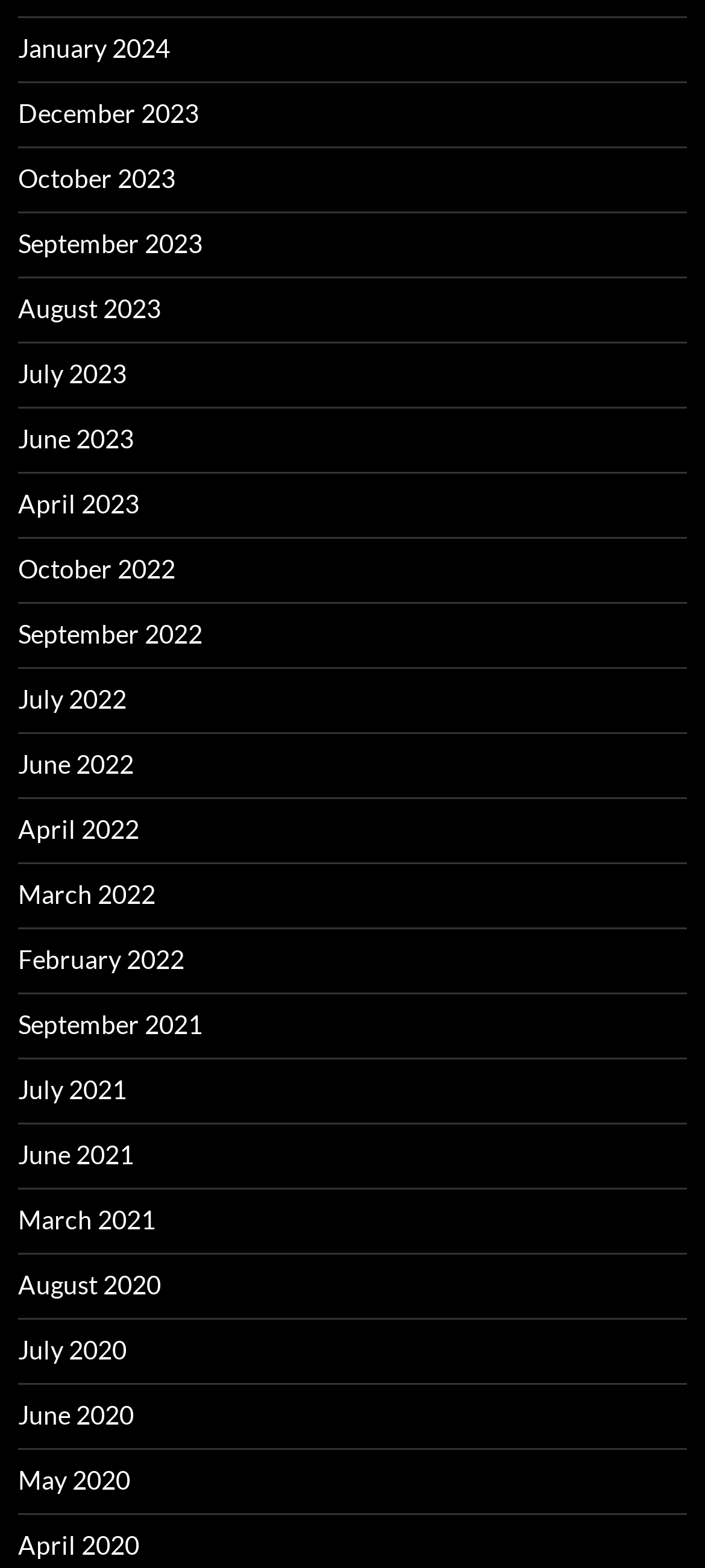What are the months listed on the webpage?
Offer a detailed and exhaustive answer to the question.

By examining the webpage, I can see a list of links with month names, such as January 2024, December 2023, and so on. These links are arranged in a vertical list, indicating that the webpage is listing multiple months.